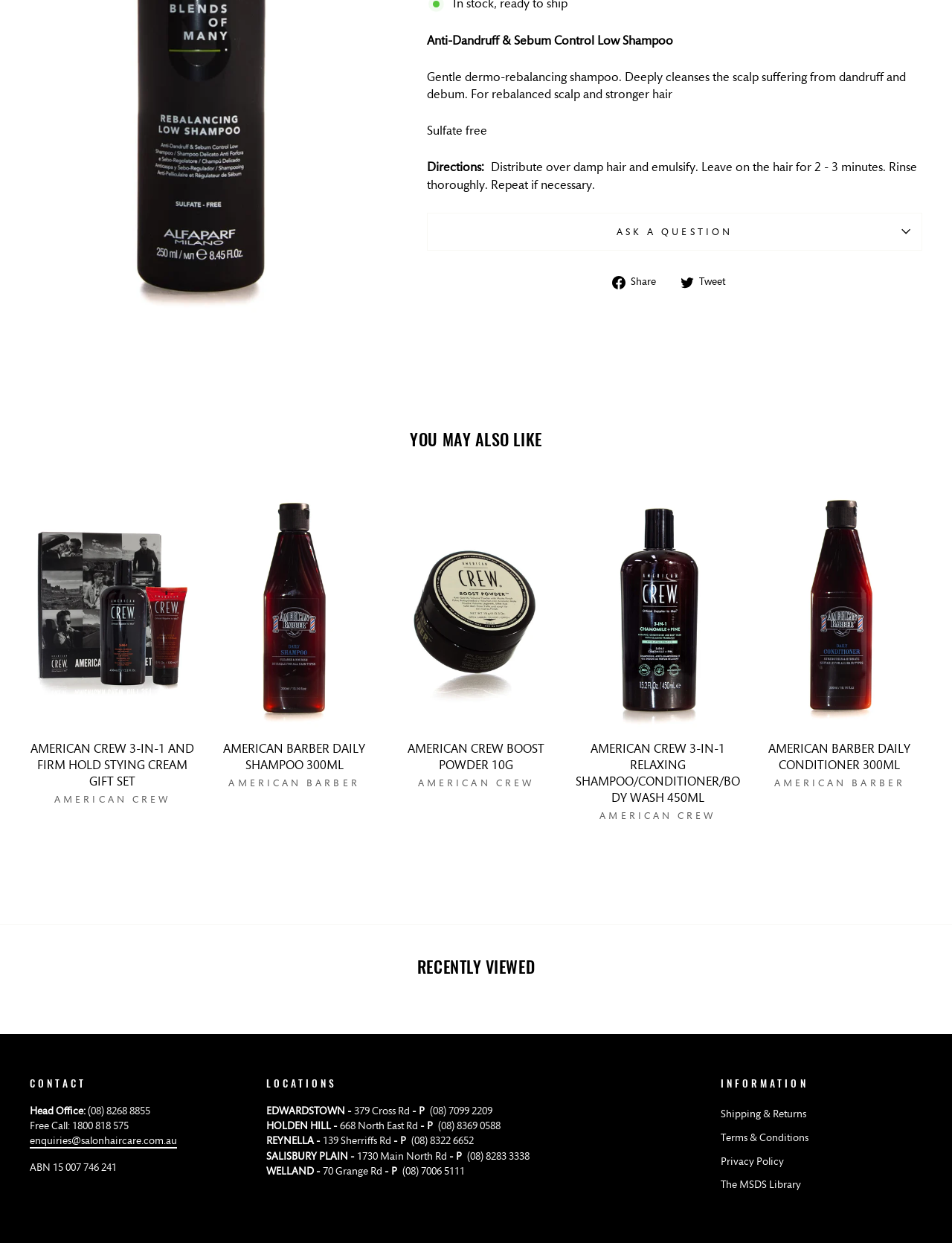Please find the bounding box coordinates (top-left x, top-left y, bottom-right x, bottom-right y) in the screenshot for the UI element described as follows: Shipping & Returns

[0.757, 0.888, 0.847, 0.905]